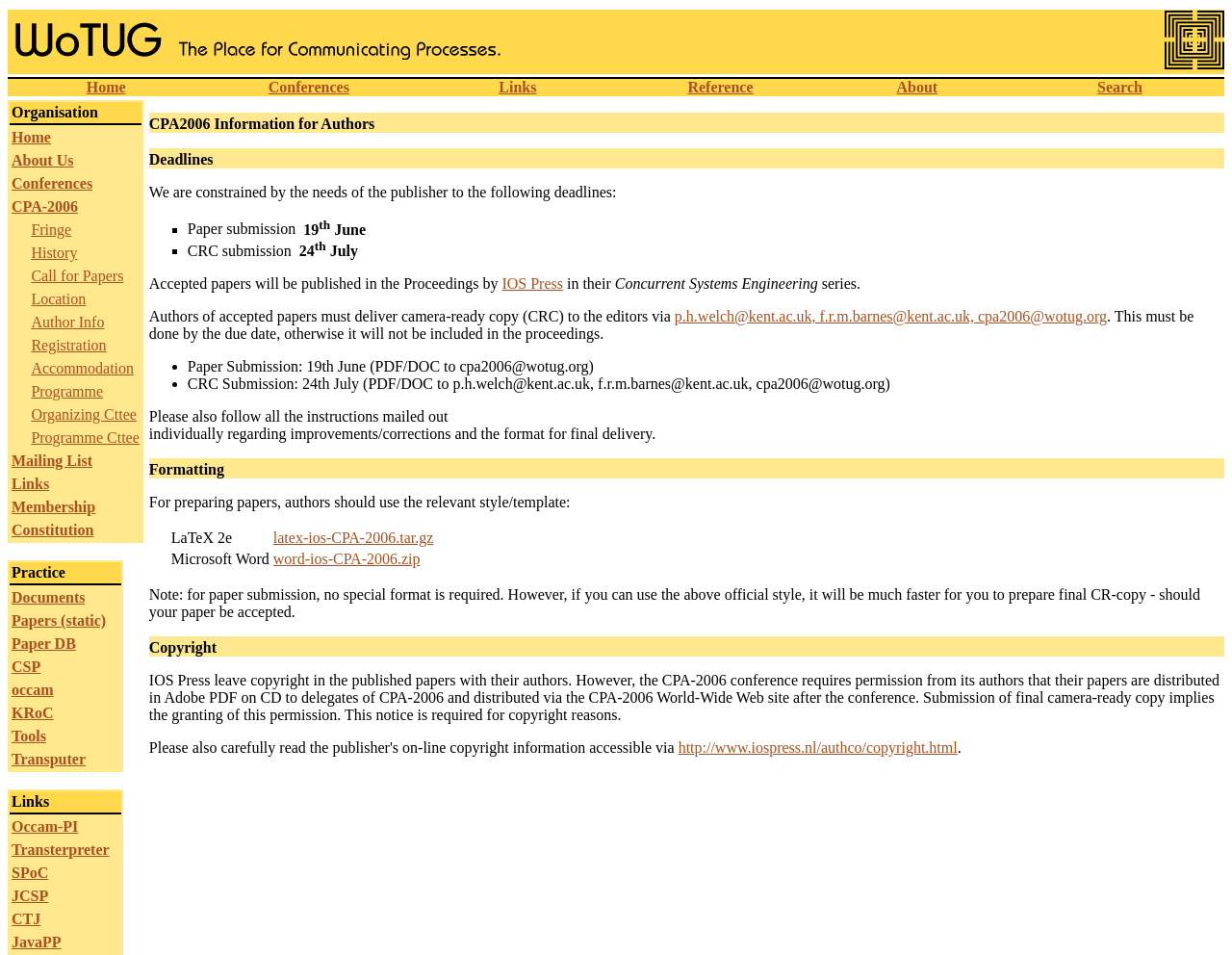Using a single word or phrase, answer the following question: 
What is the name of the organization?

WoTUG